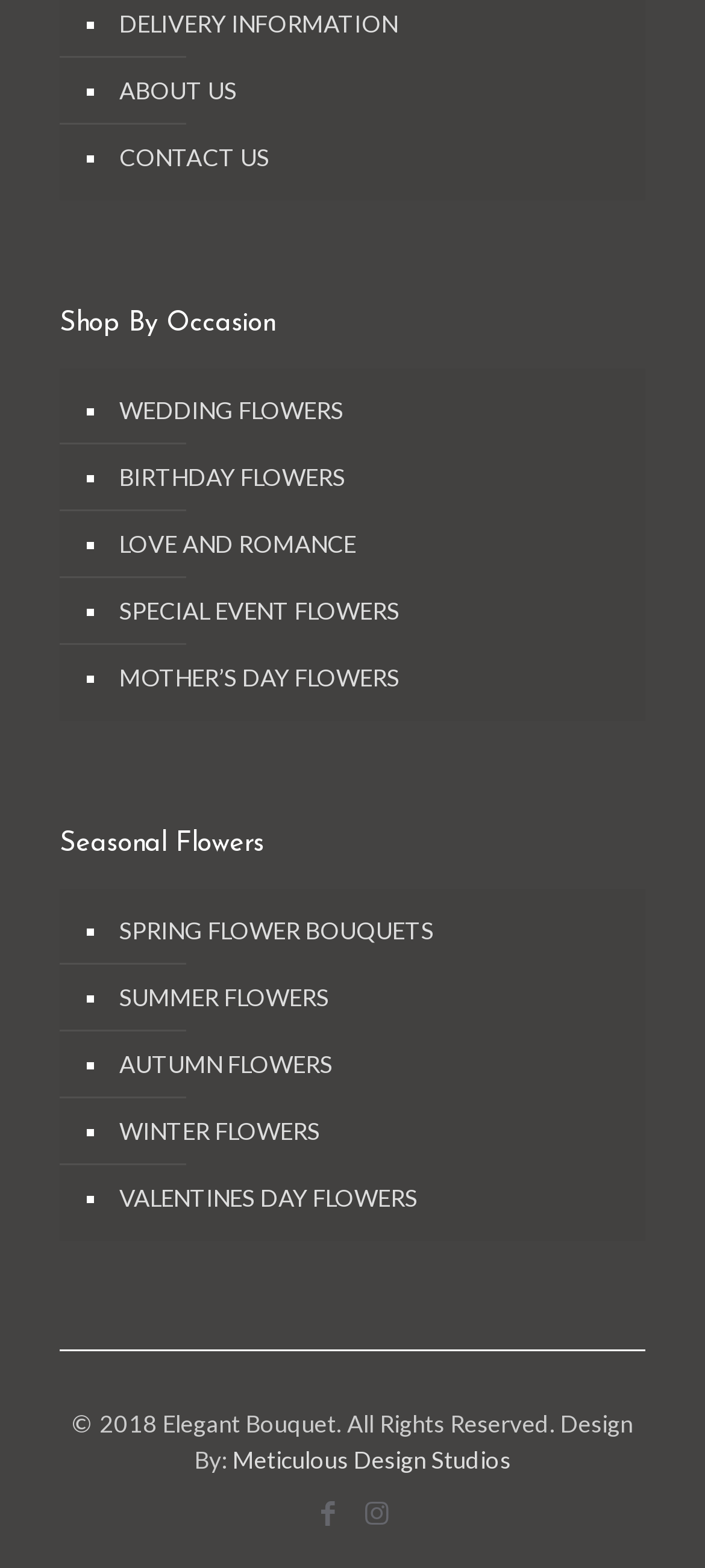Locate the bounding box coordinates of the clickable region necessary to complete the following instruction: "go to CONTACT US". Provide the coordinates in the format of four float numbers between 0 and 1, i.e., [left, top, right, bottom].

[0.162, 0.079, 0.89, 0.122]